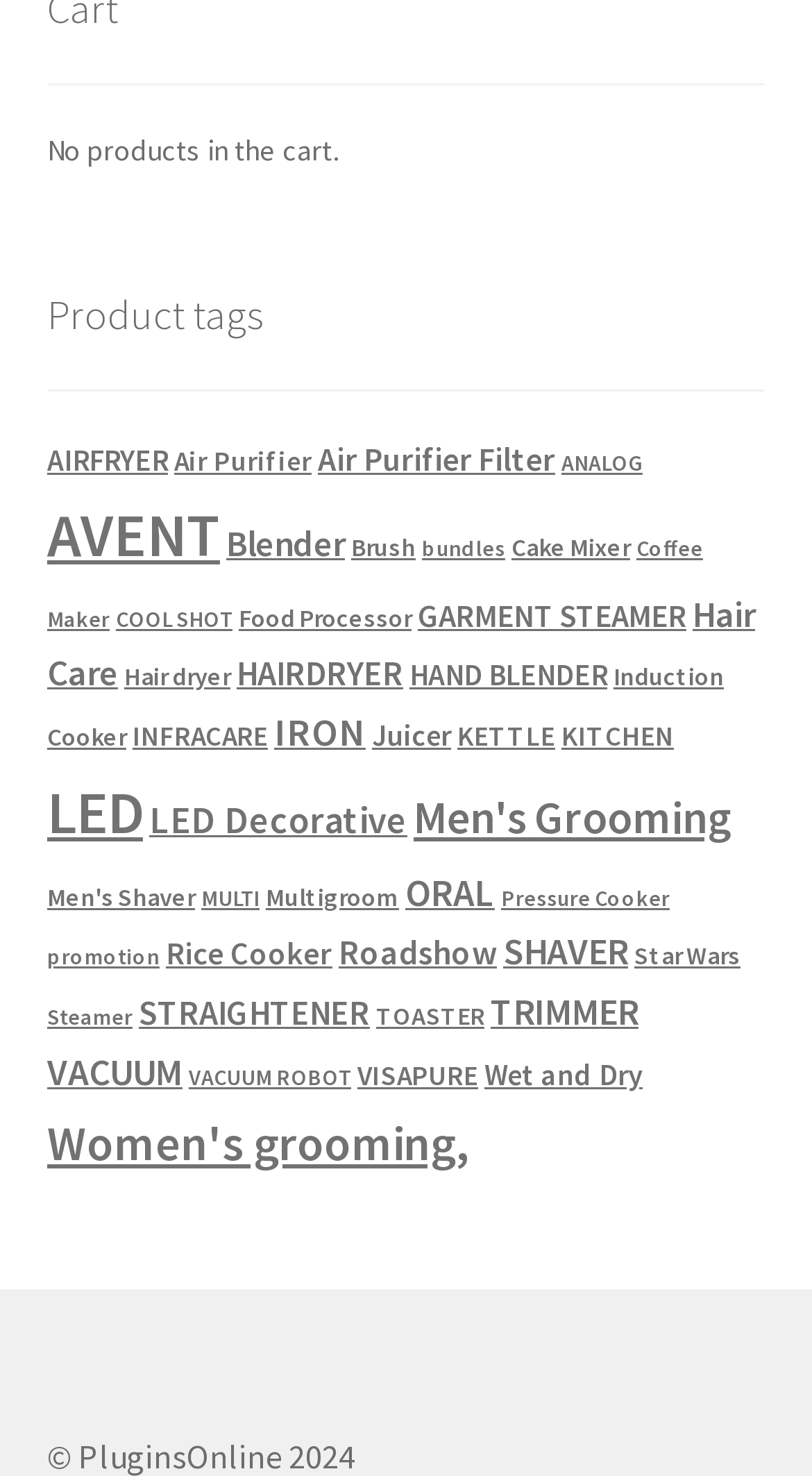Can you determine the bounding box coordinates of the area that needs to be clicked to fulfill the following instruction: "Check out LED products"?

[0.058, 0.525, 0.176, 0.576]